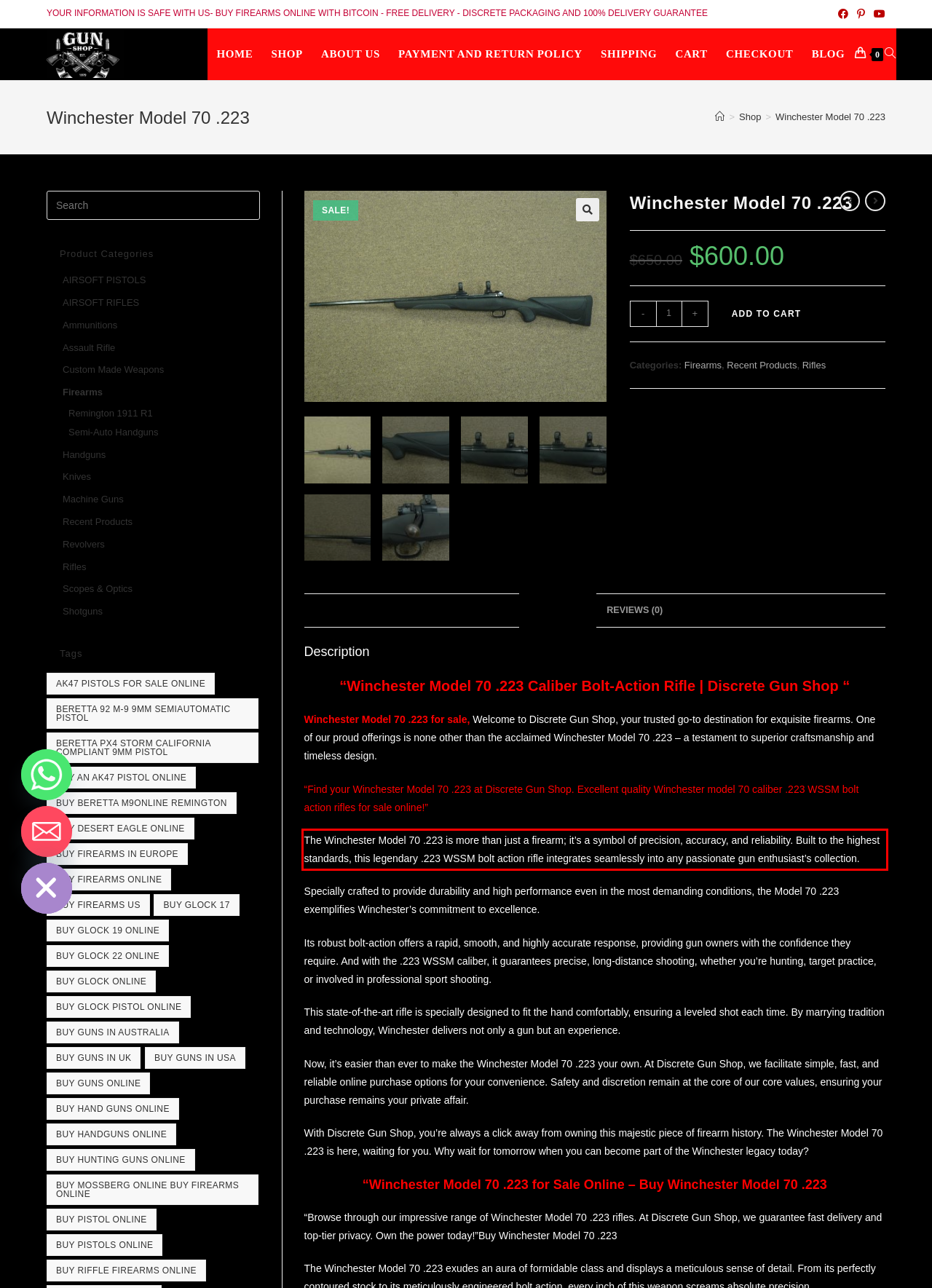You have a webpage screenshot with a red rectangle surrounding a UI element. Extract the text content from within this red bounding box.

The Winchester Model 70 .223 is more than just a firearm; it’s a symbol of precision, accuracy, and reliability. Built to the highest standards, this legendary .223 WSSM bolt action rifle integrates seamlessly into any passionate gun enthusiast’s collection.